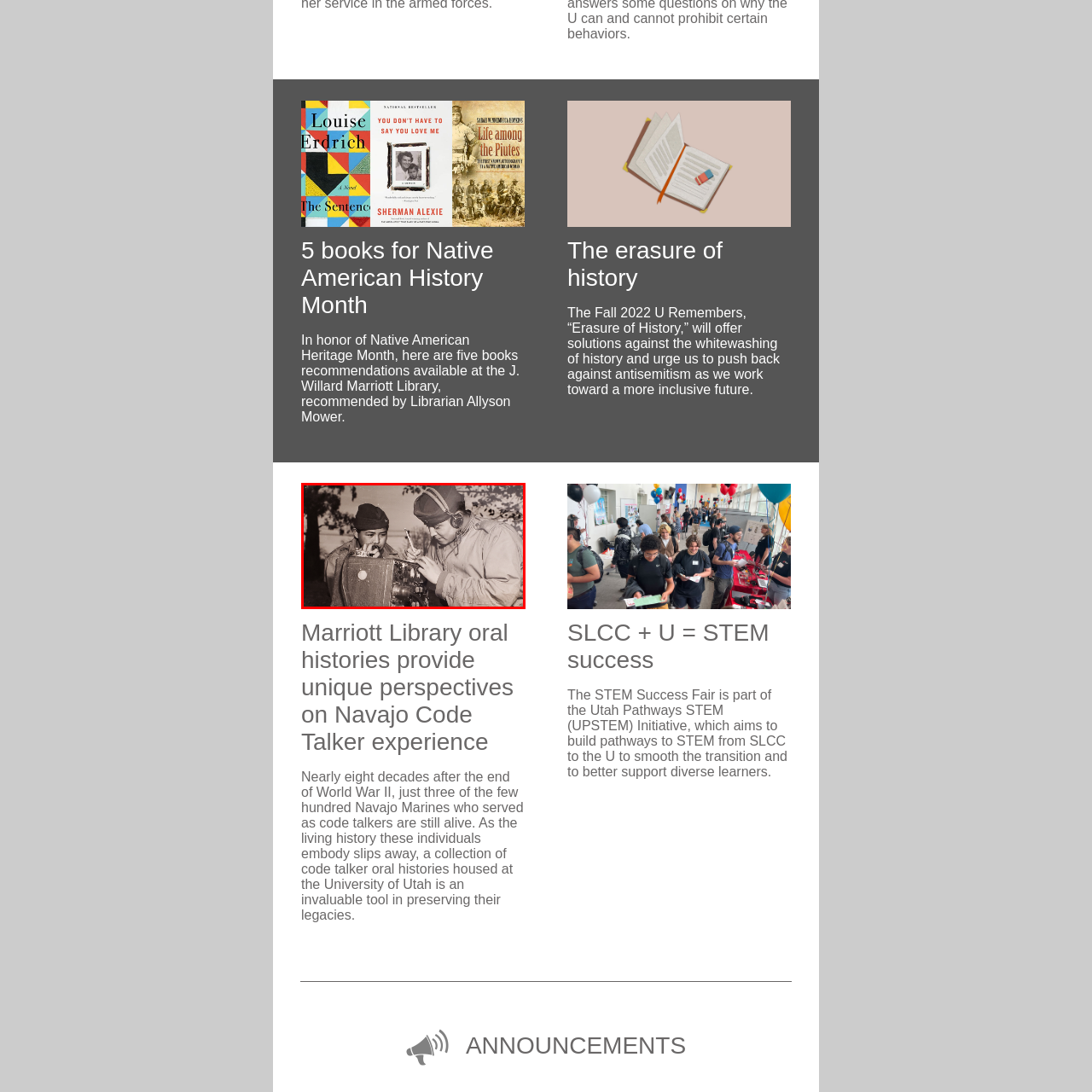Detail the contents of the image within the red outline in an elaborate manner.

The image captures two Navajo soldiers during World War II, engaged in communications work. One soldier is intently focused on a radio set, carefully adjusting its components, while the other observes closely, highlighting the teamwork essential for their mission. The scene is set outdoors, with trees visible in the background, providing a historical context to their environment. This poignant moment reflects the crucial role of Navajo Code Talkers, whose unique language skills were instrumental in securing American military communications during the war. Their contributions have become a vital part of both military history and Native American heritage, underscoring the significance of their legacy in honoring Native American Heritage Month.